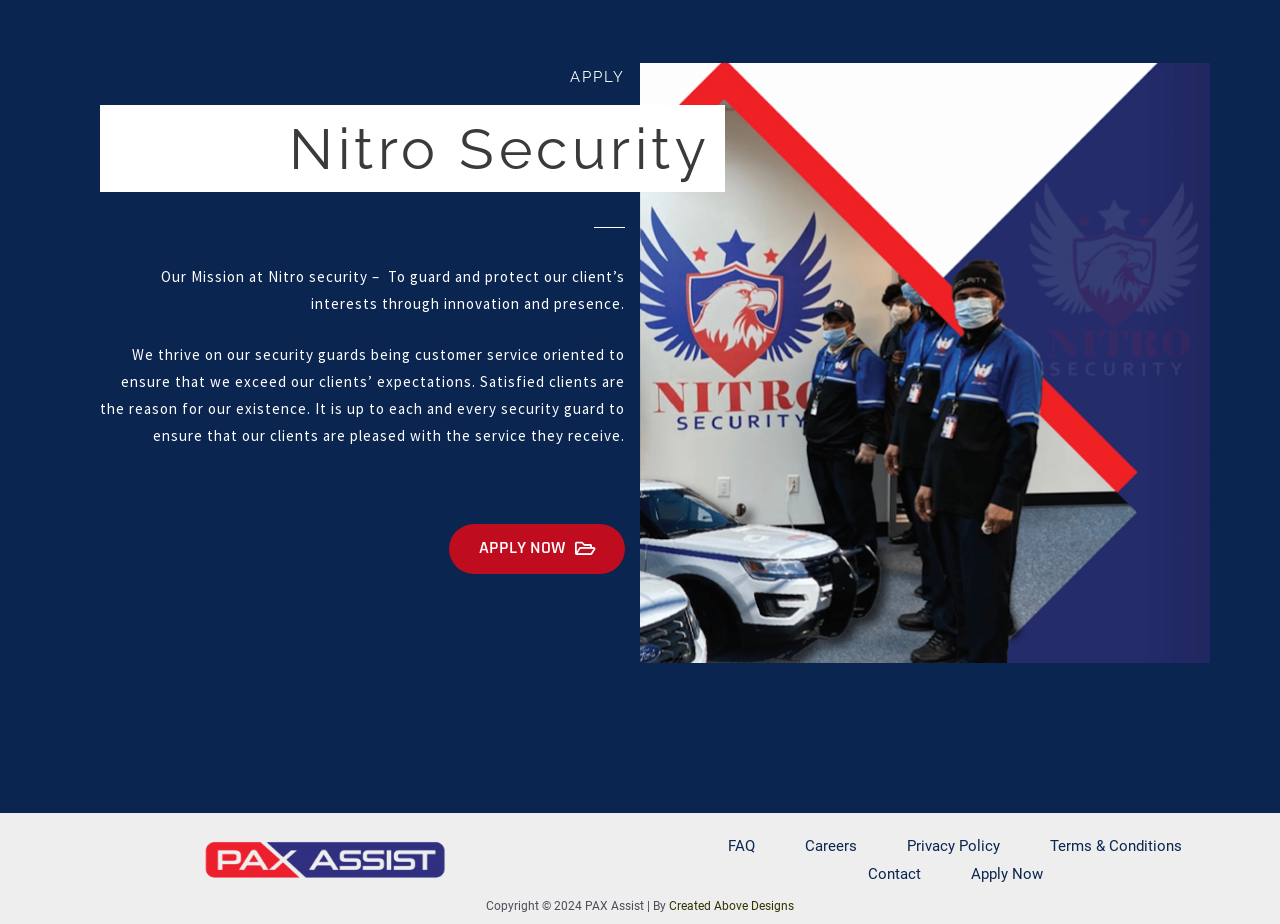Identify the bounding box for the UI element specified in this description: "Privacy Policy". The coordinates must be four float numbers between 0 and 1, formatted as [left, top, right, bottom].

[0.689, 0.902, 0.801, 0.932]